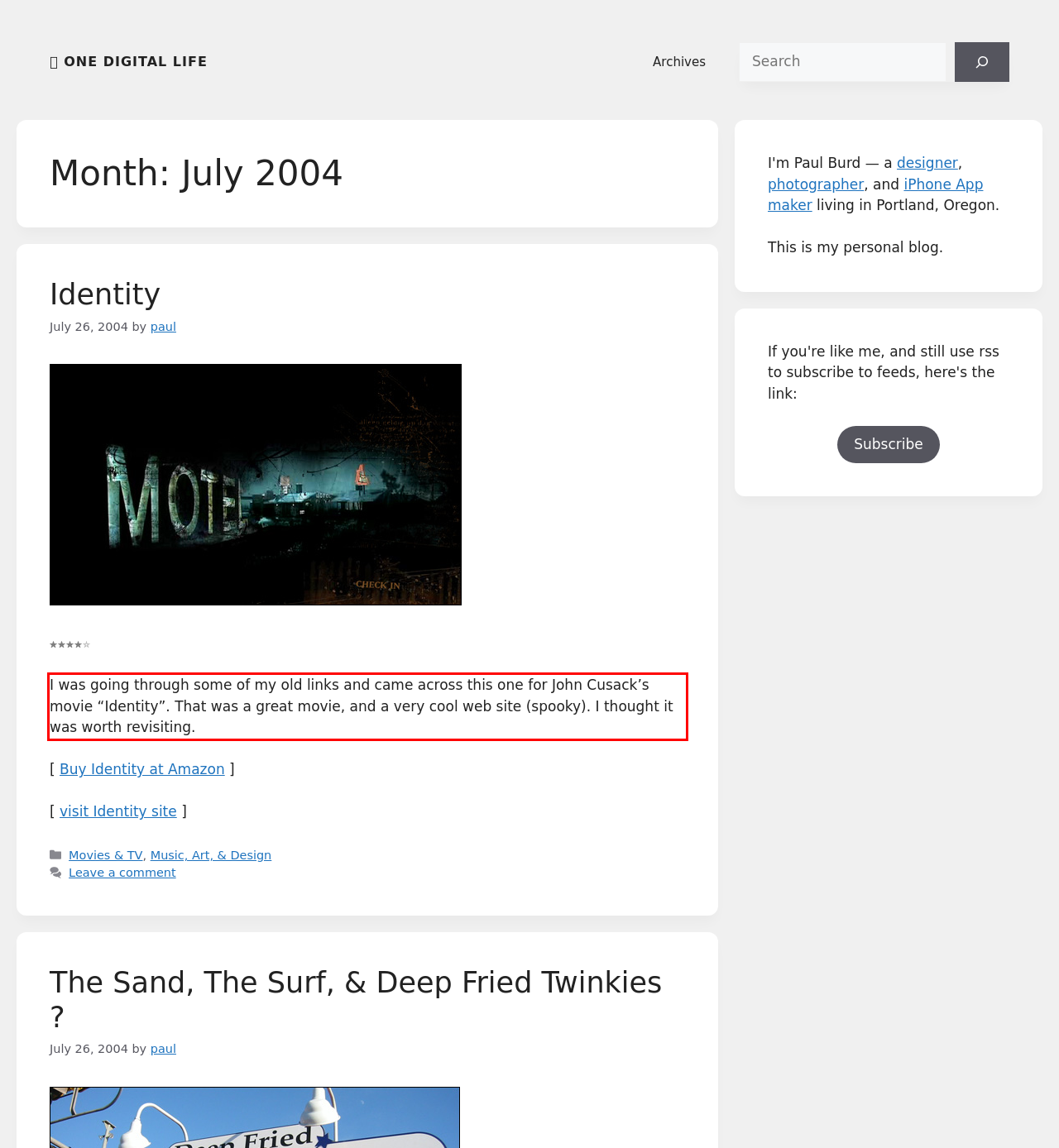Given the screenshot of a webpage, identify the red rectangle bounding box and recognize the text content inside it, generating the extracted text.

I was going through some of my old links and came across this one for John Cusack’s movie “Identity”. That was a great movie, and a very cool web site (spooky). I thought it was worth revisiting.